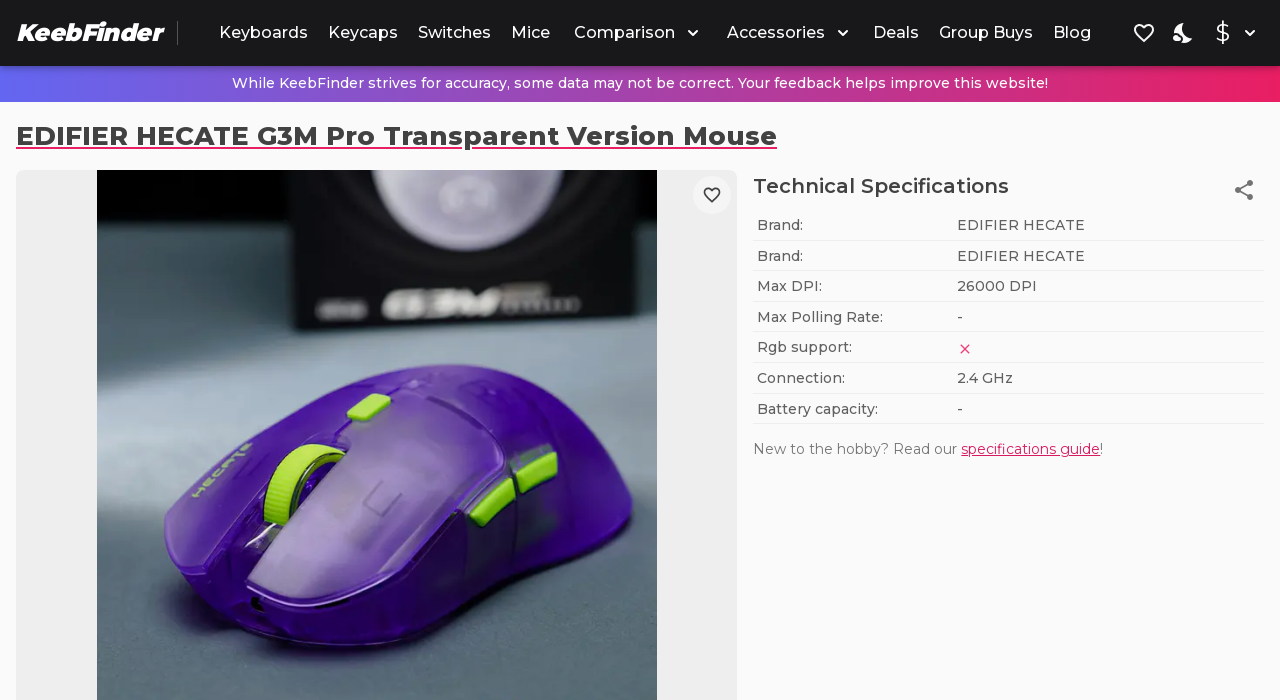Please find the bounding box coordinates for the clickable element needed to perform this instruction: "Add the mouse to wishlist".

[0.542, 0.251, 0.571, 0.306]